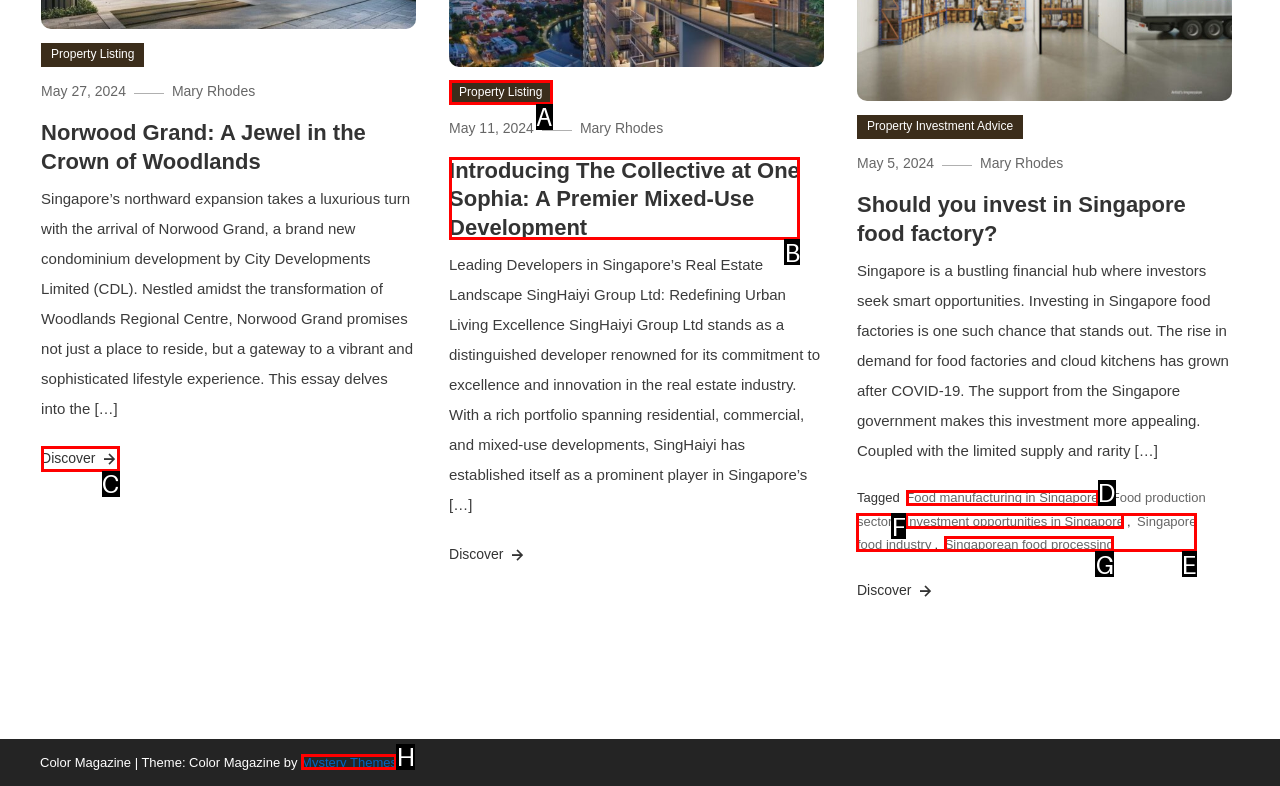Tell me which one HTML element best matches the description: Food manufacturing in Singapore
Answer with the option's letter from the given choices directly.

D